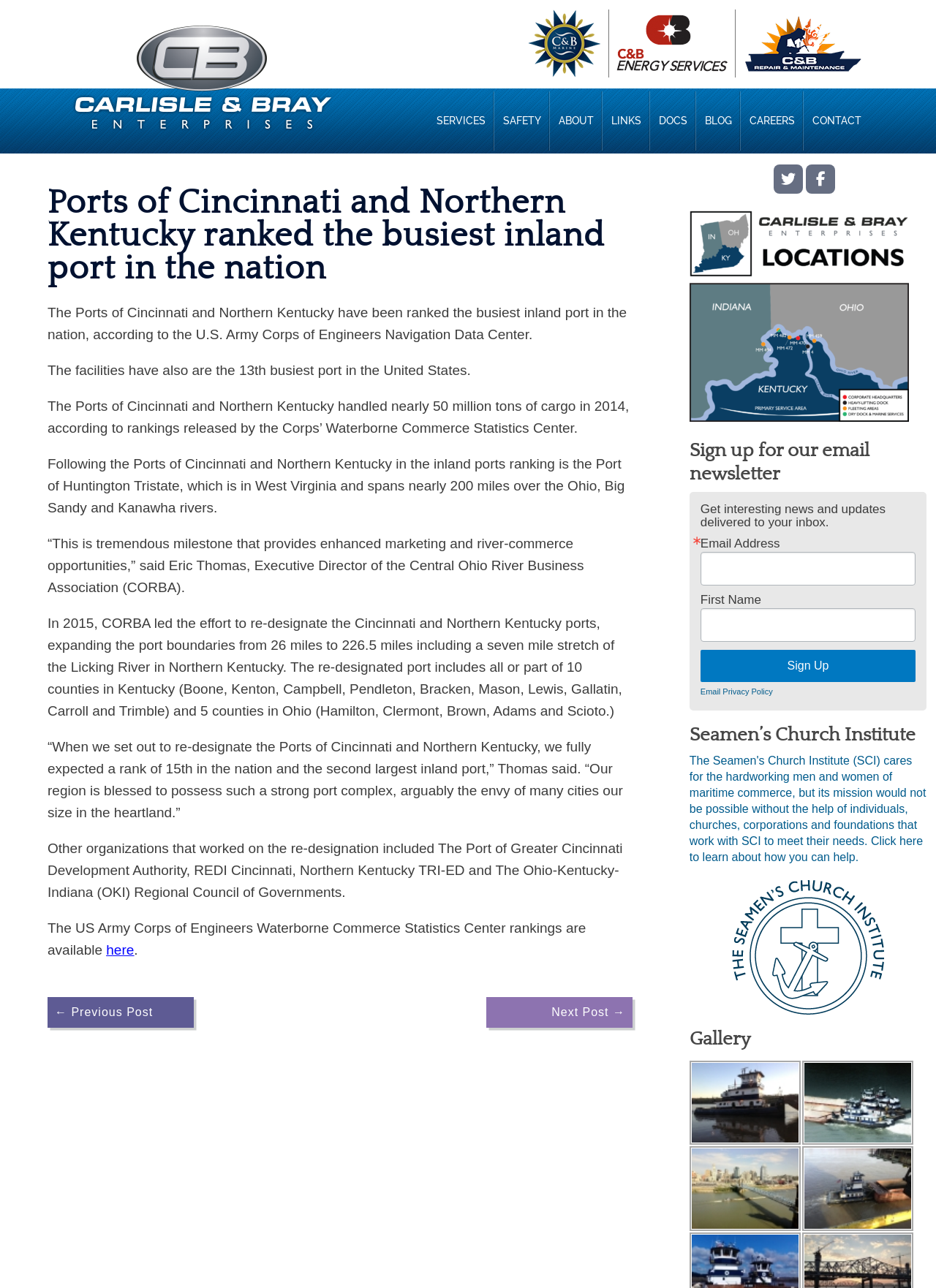Locate the bounding box coordinates of the area to click to fulfill this instruction: "Click the here link to view the US Army Corps of Engineers Waterborne Commerce Statistics Center rankings". The bounding box should be presented as four float numbers between 0 and 1, in the order [left, top, right, bottom].

[0.114, 0.732, 0.143, 0.743]